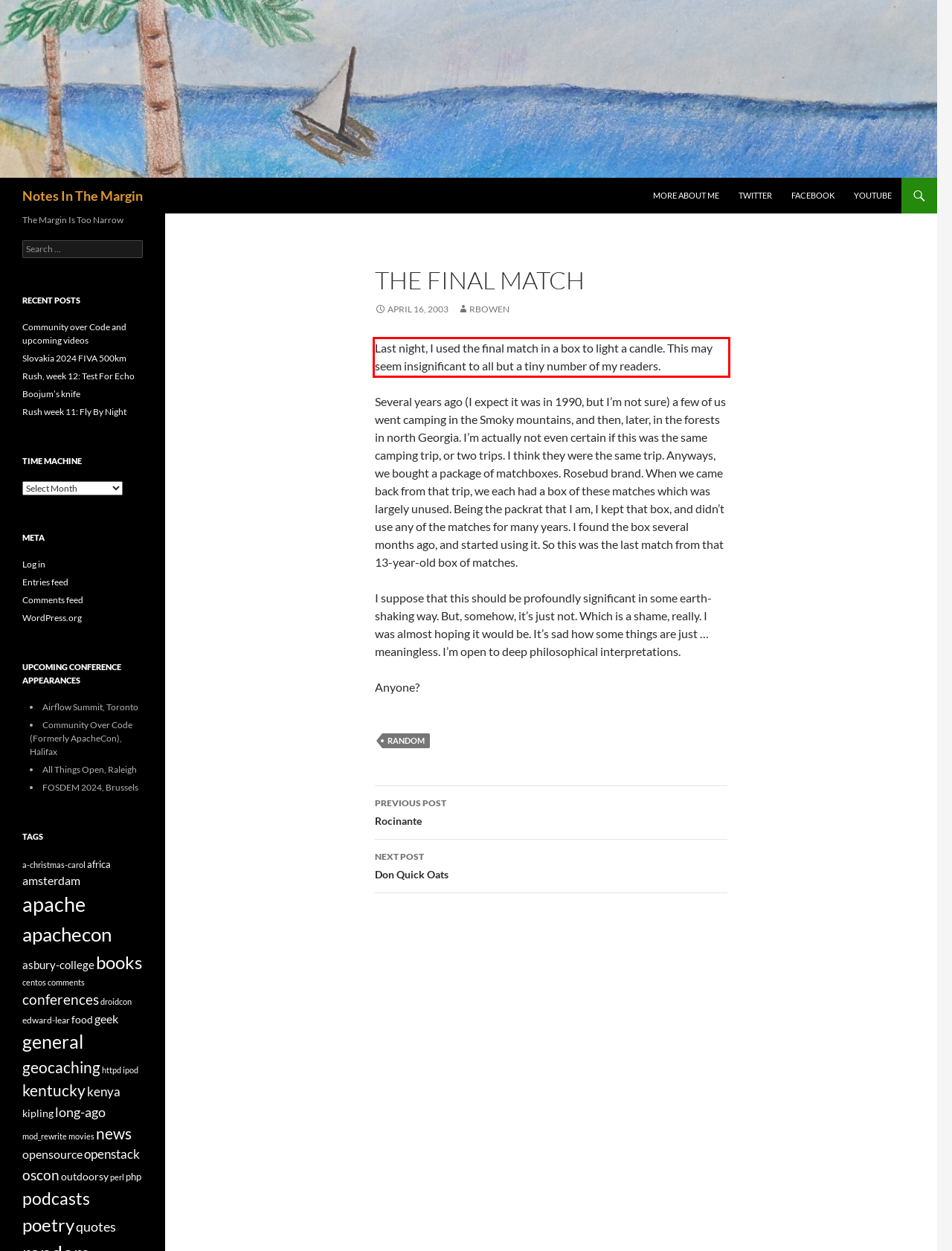Analyze the screenshot of a webpage where a red rectangle is bounding a UI element. Extract and generate the text content within this red bounding box.

Last night, I used the final match in a box to light a candle. This may seem insignificant to all but a tiny number of my readers.